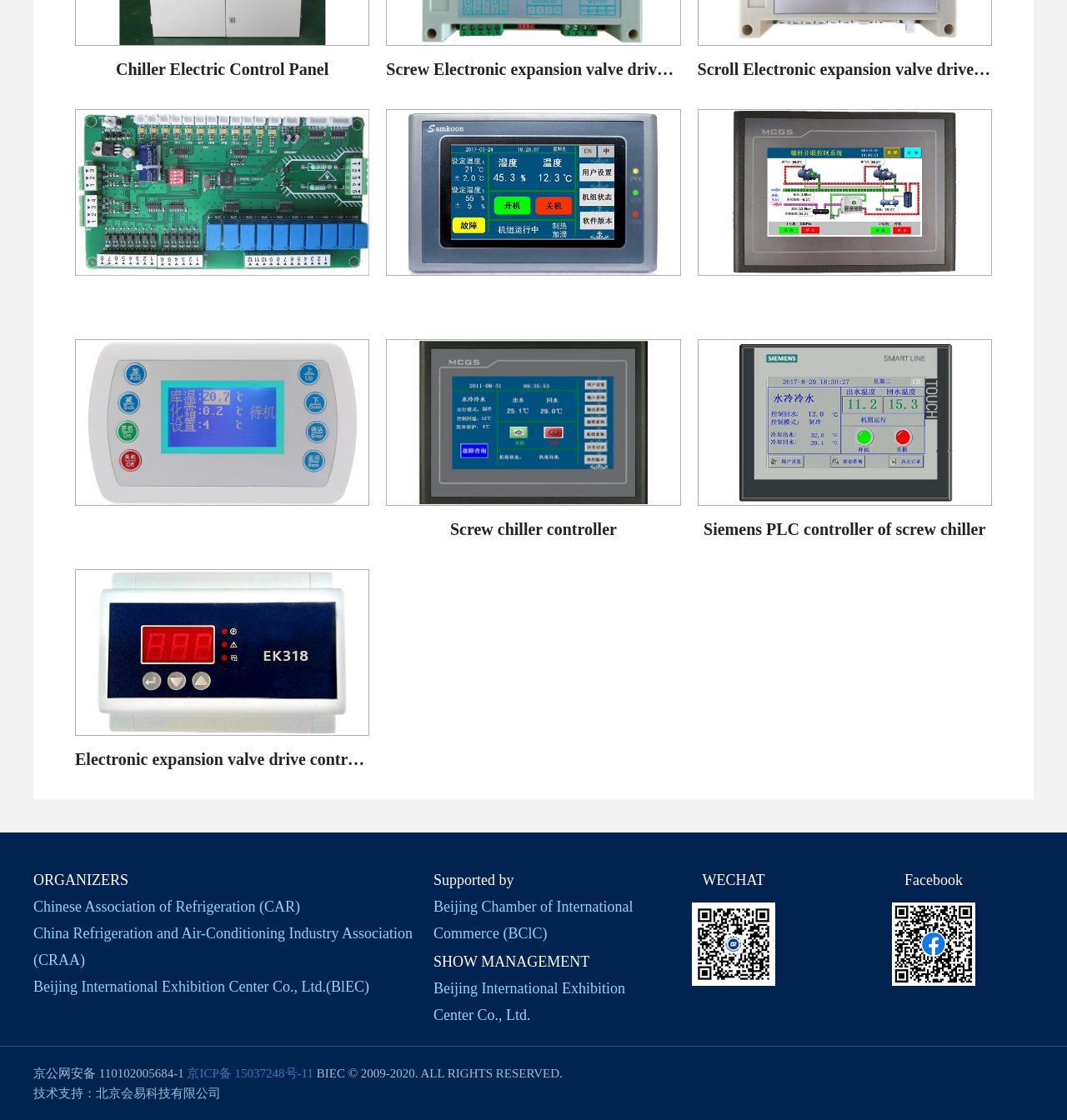Respond to the following query with just one word or a short phrase: 
How many links are there in the webpage?

11